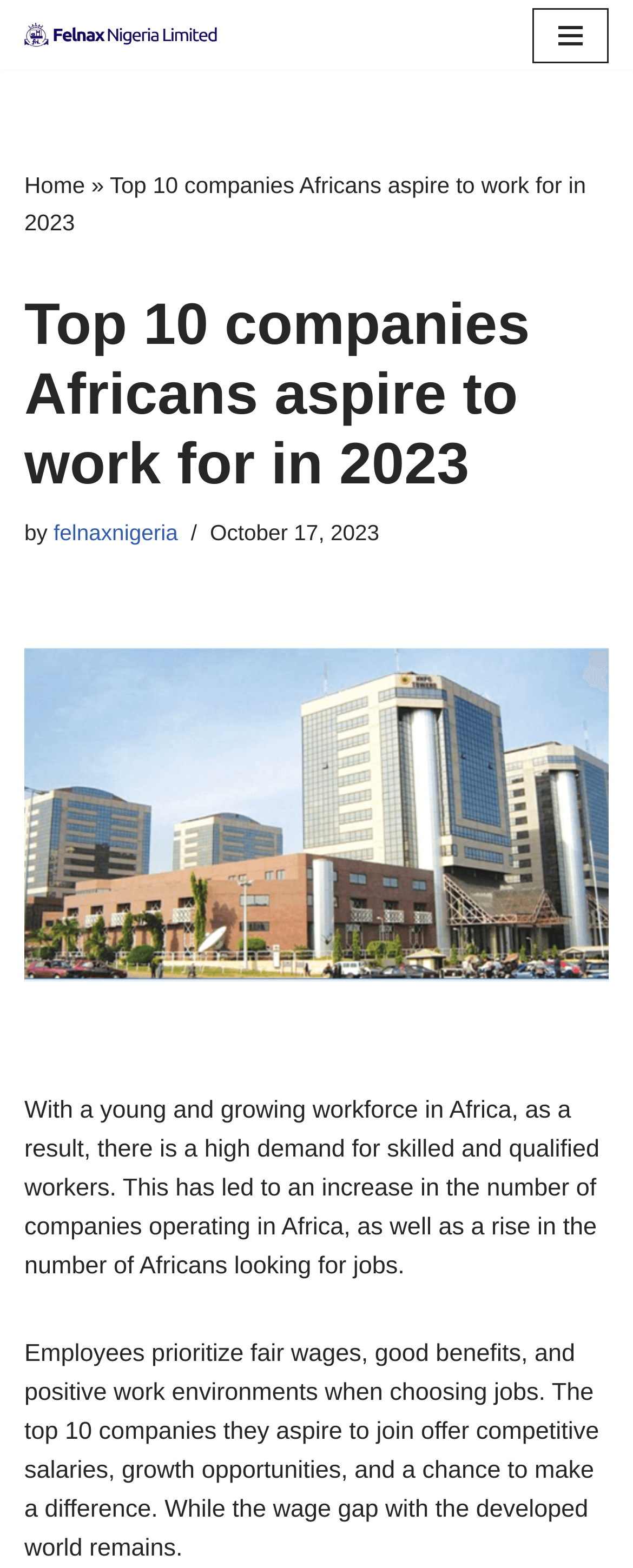Answer the question briefly using a single word or phrase: 
What is the name of the company mentioned?

FELNAX NIGERIA LIMITED